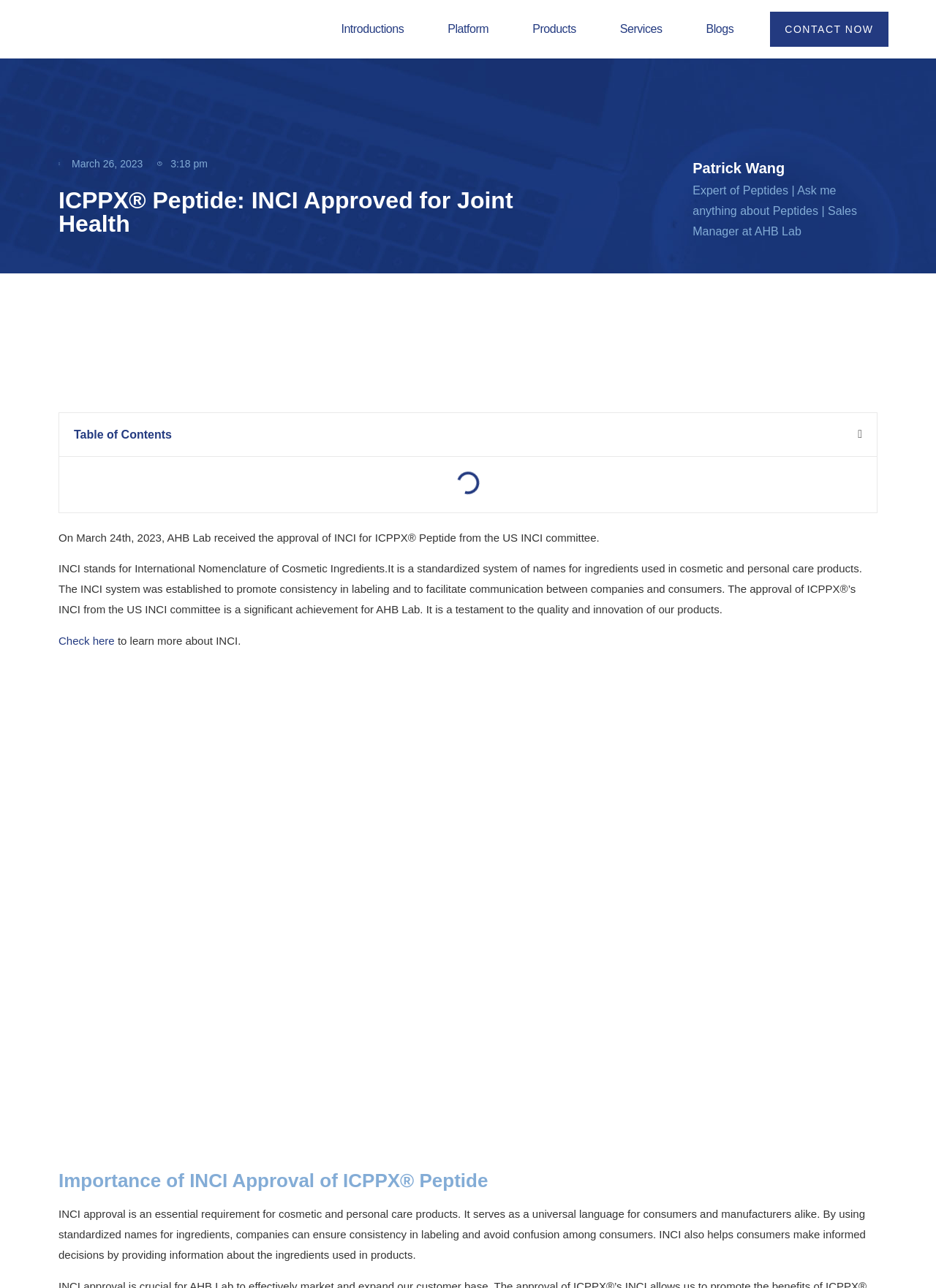Please determine the main heading text of this webpage.

ICPPX® Peptide: INCI Approved for Joint Health